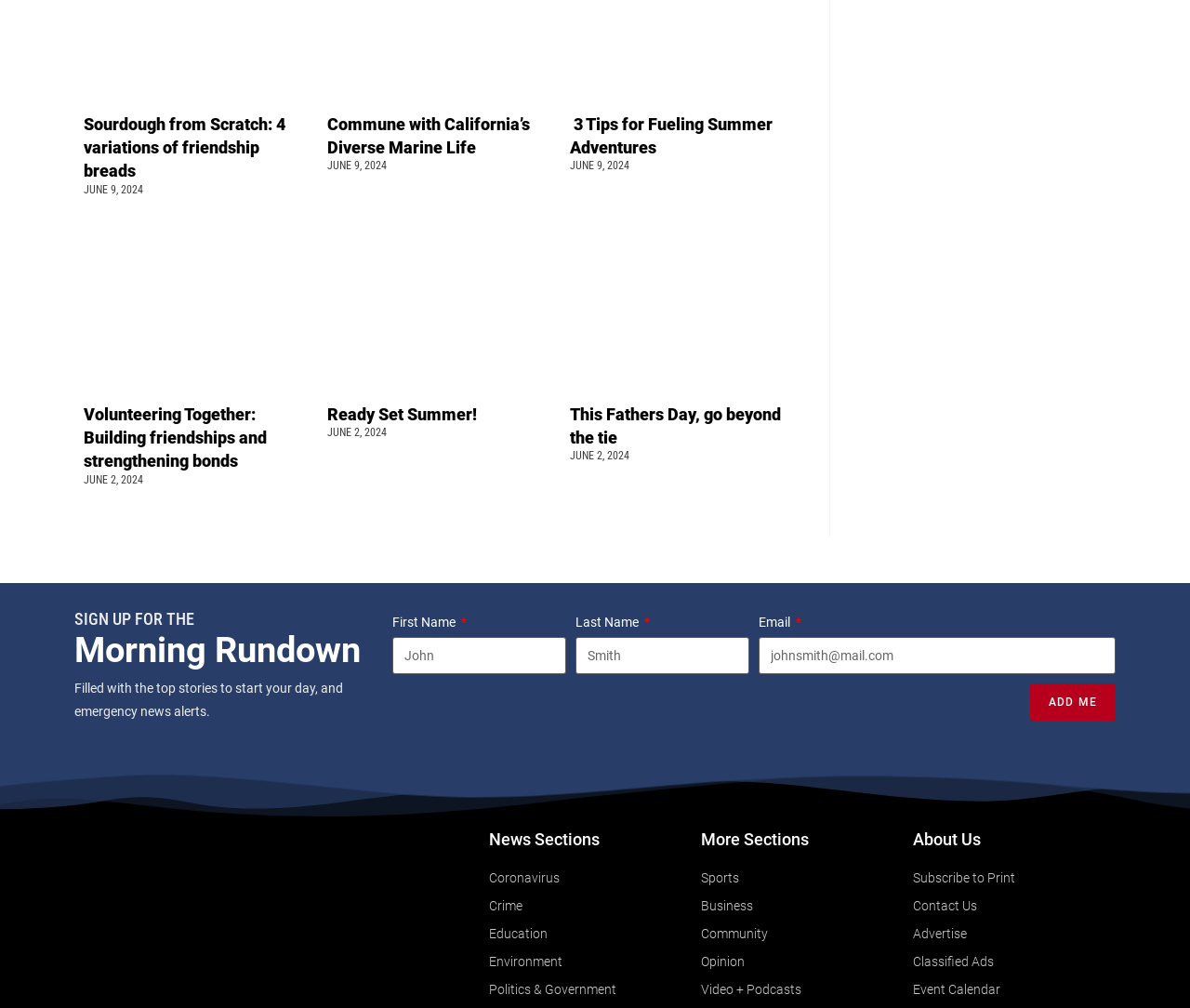Please provide a brief answer to the following inquiry using a single word or phrase:
What is the title of the section that includes links to 'Coronavirus', 'Crime', and 'Education'?

News Sections